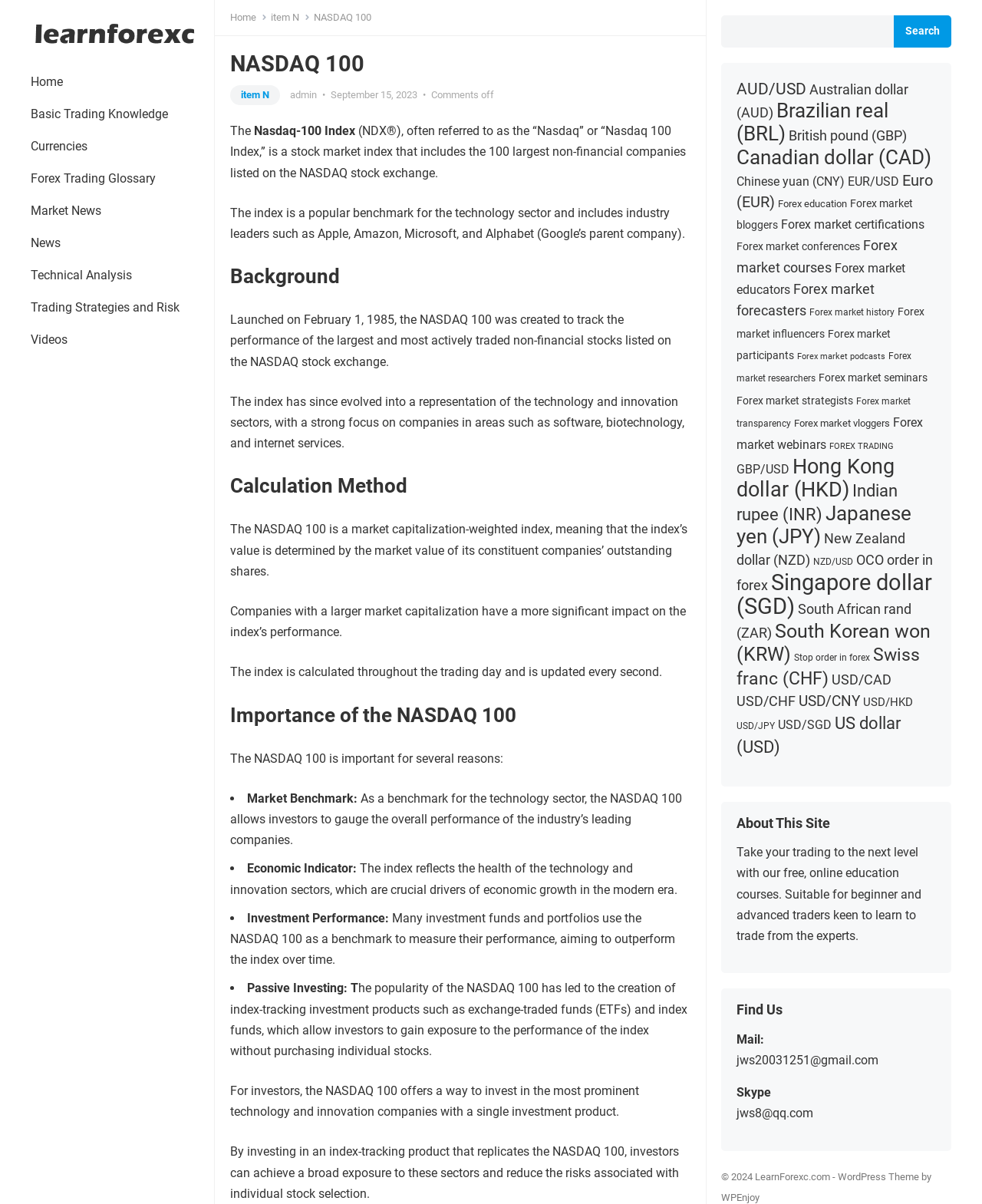Indicate the bounding box coordinates of the clickable region to achieve the following instruction: "View 'AUD/USD' information."

[0.75, 0.066, 0.821, 0.082]